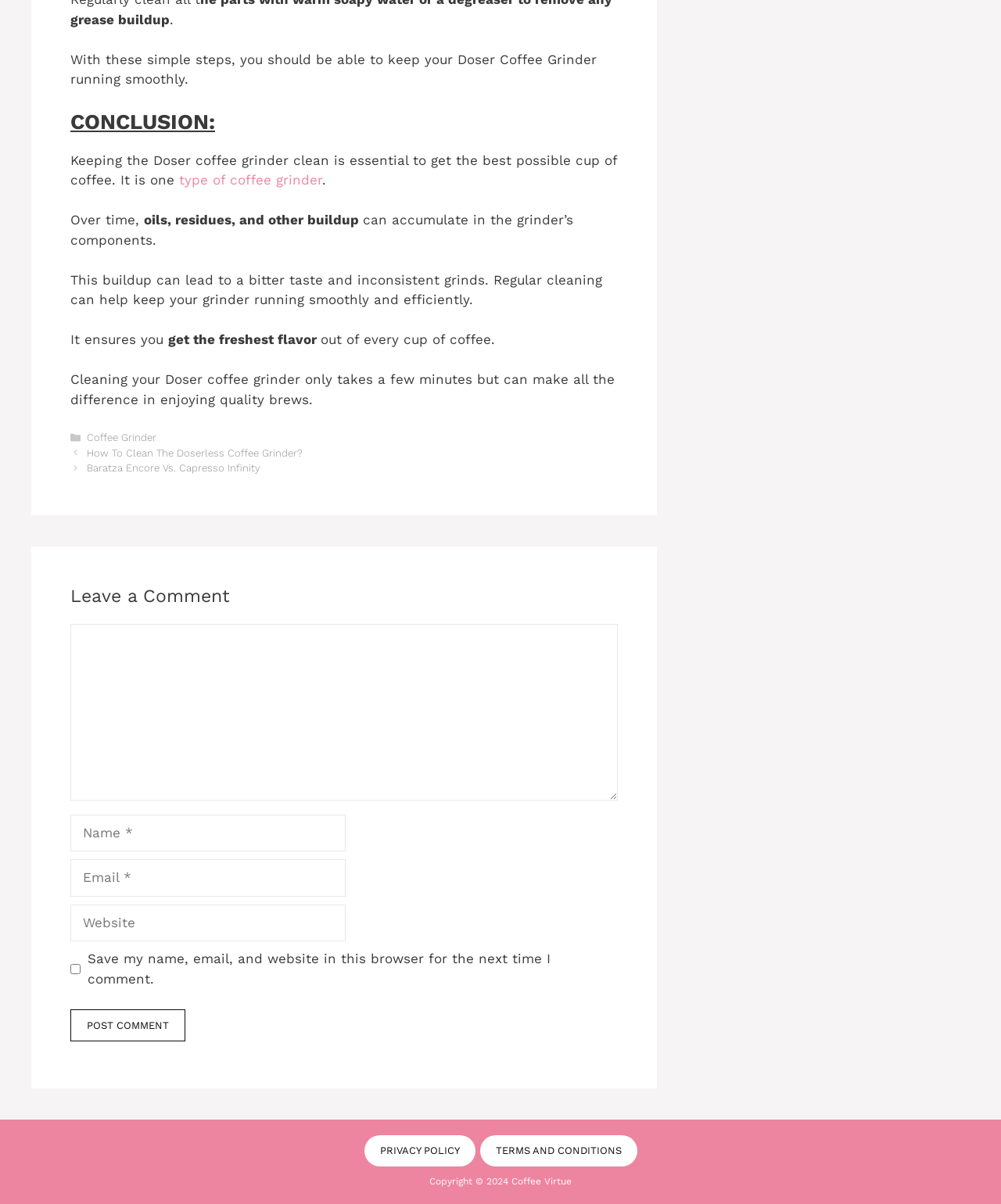Please determine the bounding box coordinates of the element's region to click for the following instruction: "Enter your name in the 'Name' field".

[0.07, 0.676, 0.345, 0.707]